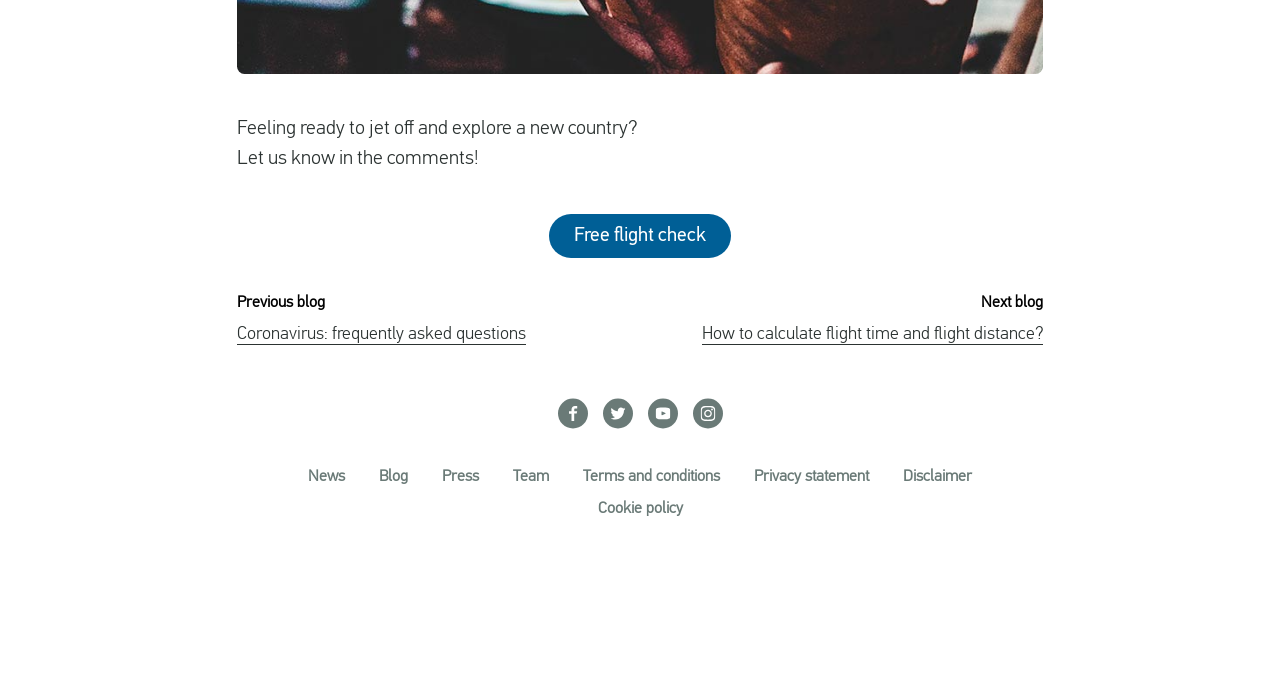Indicate the bounding box coordinates of the element that needs to be clicked to satisfy the following instruction: "View news". The coordinates should be four float numbers between 0 and 1, i.e., [left, top, right, bottom].

[0.241, 0.685, 0.27, 0.708]